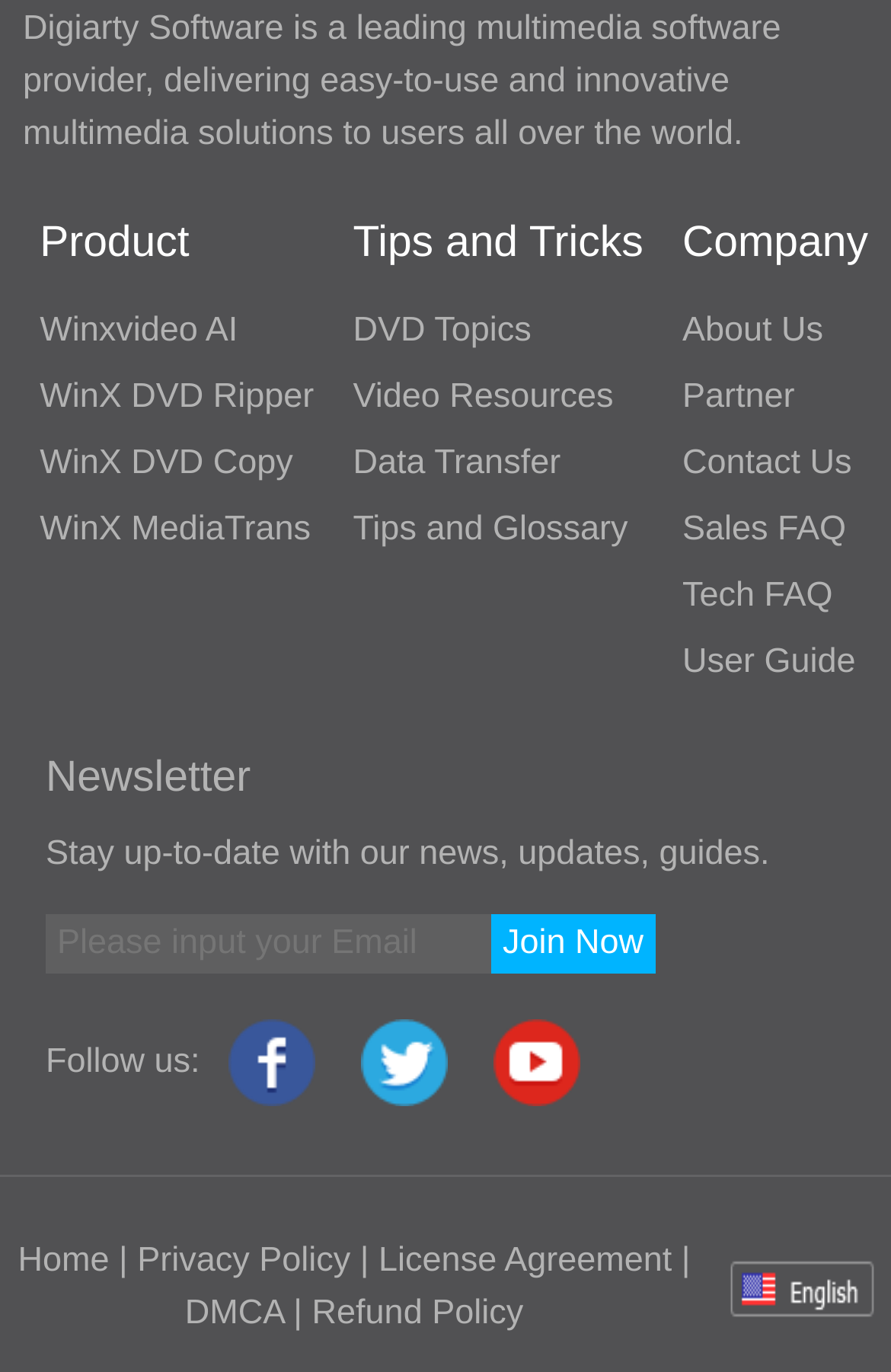What is the purpose of the textbox?
Kindly offer a comprehensive and detailed response to the question.

The purpose of the textbox is to input an email address. This can be determined by looking at the label 'Please input your Email' next to the textbox, indicating that the user should enter their email address in the textbox.